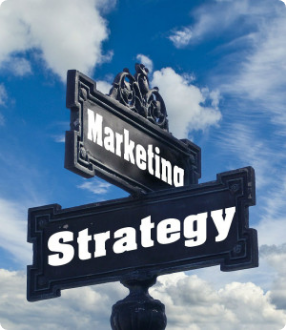What is the purpose of virtual tours according to the context?
Use the image to give a comprehensive and detailed response to the question.

The question asks about the purpose of virtual tours in the context of the image and surrounding text. The caption highlights virtual tours as a must-have marketing tool that can effectively showcase properties and attract potential clients by offering an immersive experience, implying that the primary purpose of virtual tours is to attract potential clients.